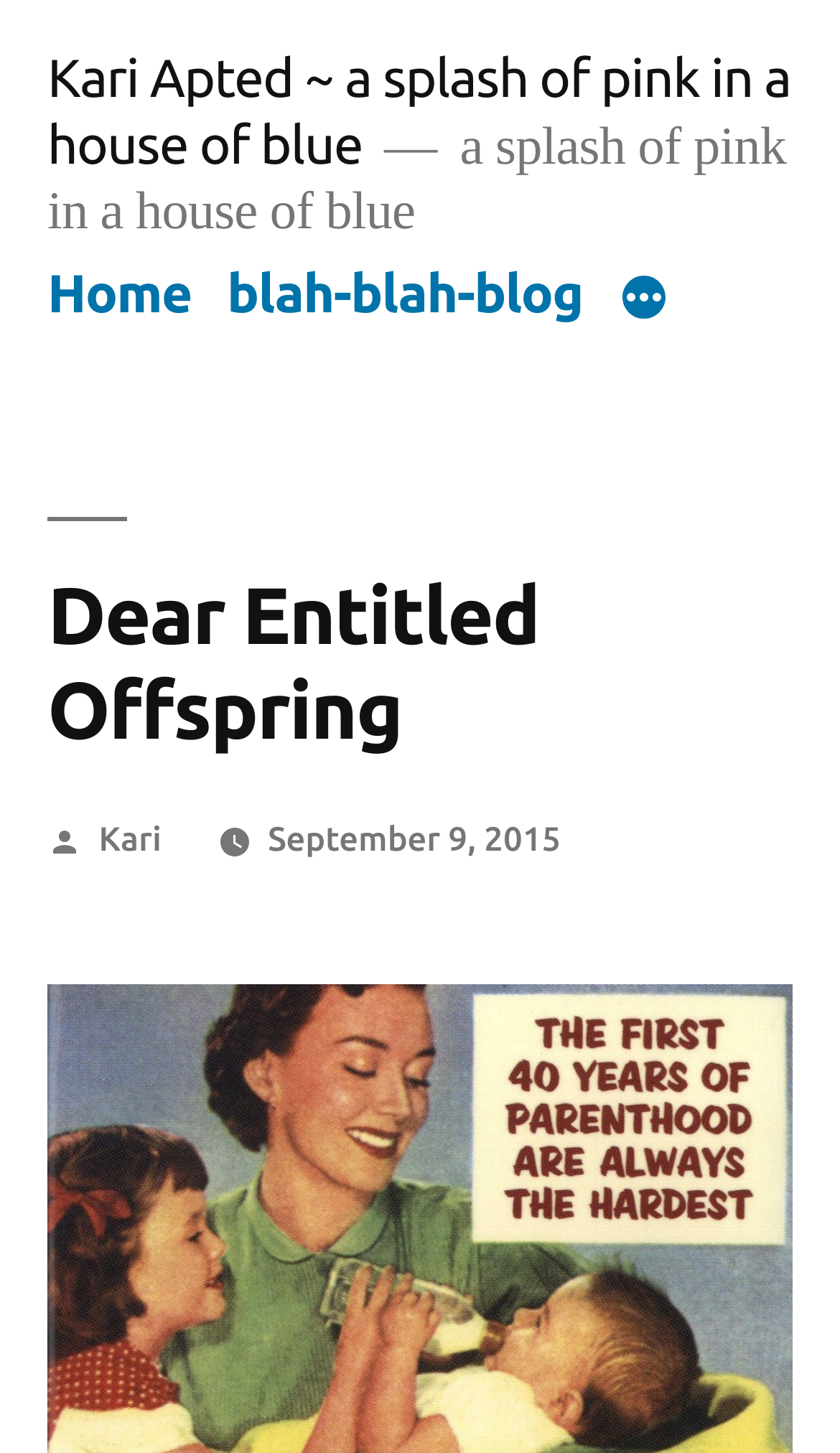Is there a 'More' button in the top menu?
Please use the image to deliver a detailed and complete answer.

The 'More' button can be found in the top menu section of the webpage, at the end of the list of menu items, and it has a popup menu associated with it.